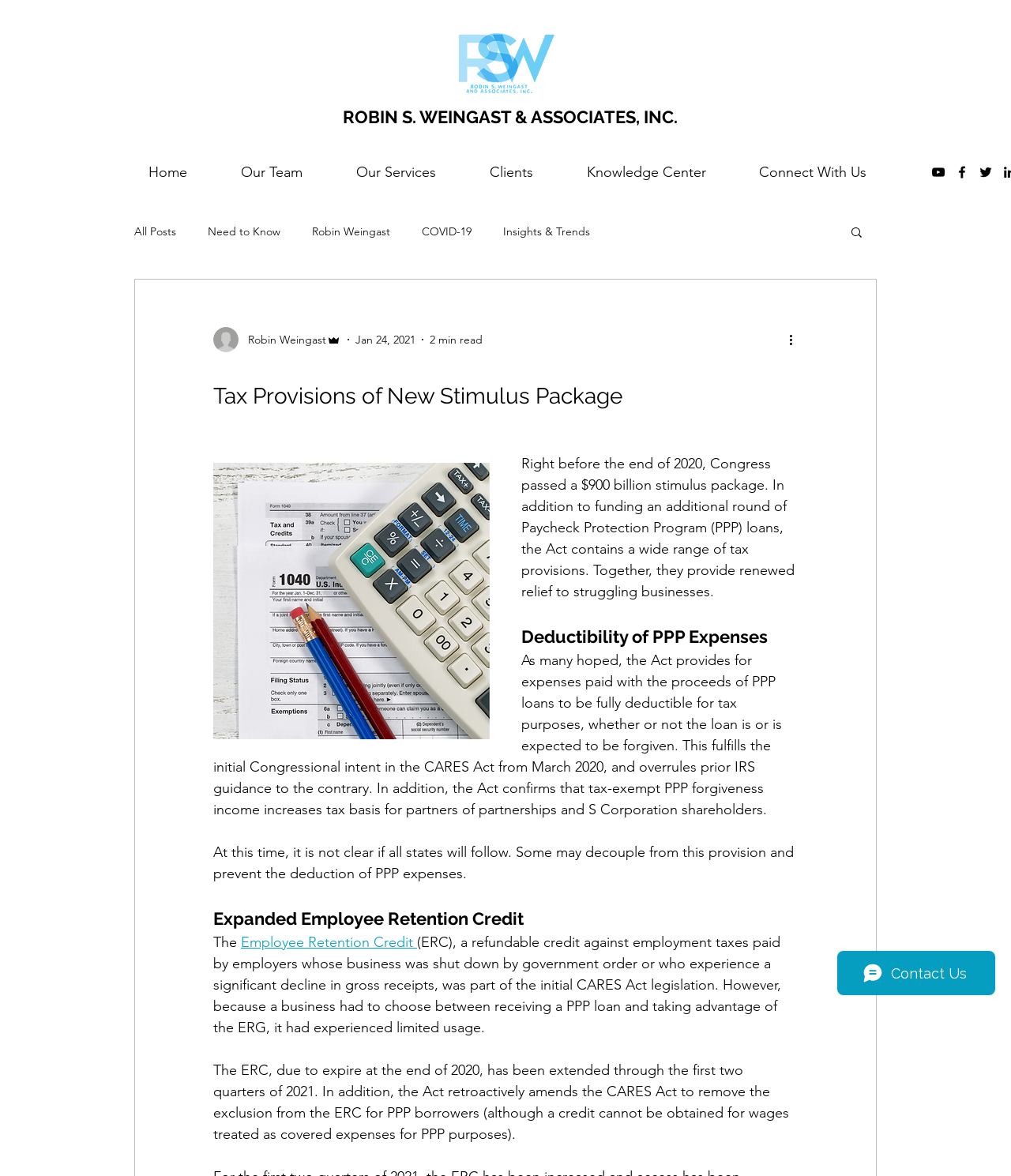Locate the heading on the webpage and return its text.

Tax Provisions of New Stimulus Package